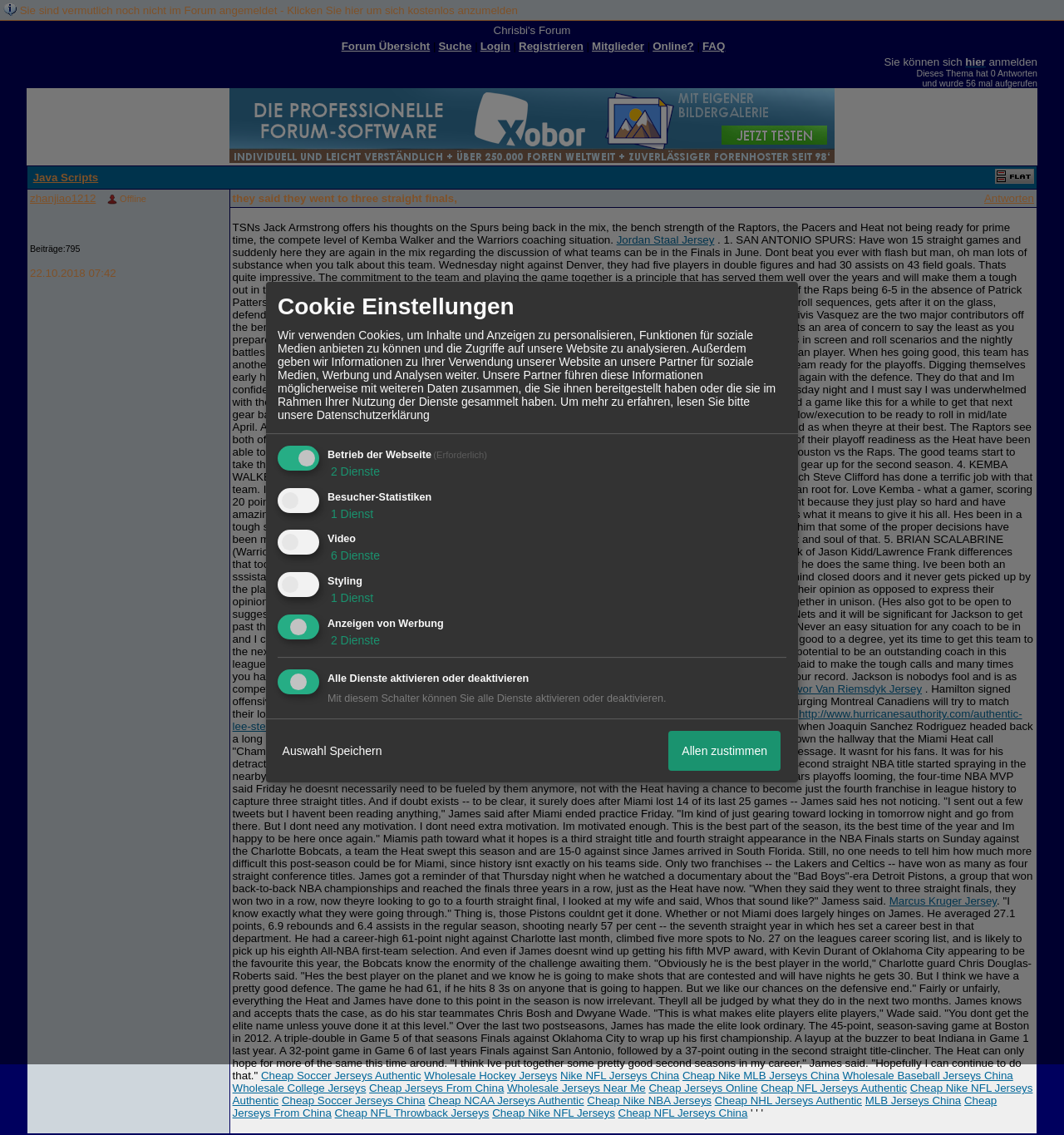Identify the bounding box coordinates of the element that should be clicked to fulfill this task: "visit the webpage of Jordan Staal Jersey". The coordinates should be provided as four float numbers between 0 and 1, i.e., [left, top, right, bottom].

[0.579, 0.206, 0.671, 0.217]